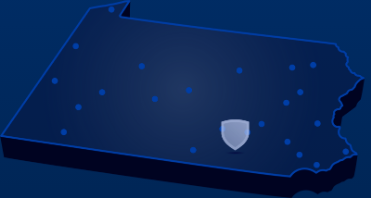Describe the image with as much detail as possible.

The image depicts a stylized map of Pennsylvania, with a focus on highlighting the locations of various Penn State campuses across the state. In particular, the Penn State York campus is prominently emphasized with a distinctive shield symbol, situated towards the southern region of the map. The overall design features a blue color palette, providing a modern and clean look that represents the university's branding. The map serves as an informative visual tool, showcasing Penn State's accessibility and presence throughout Pennsylvania, while drawing attention to the York campus as a key location for prospective students and visitors.